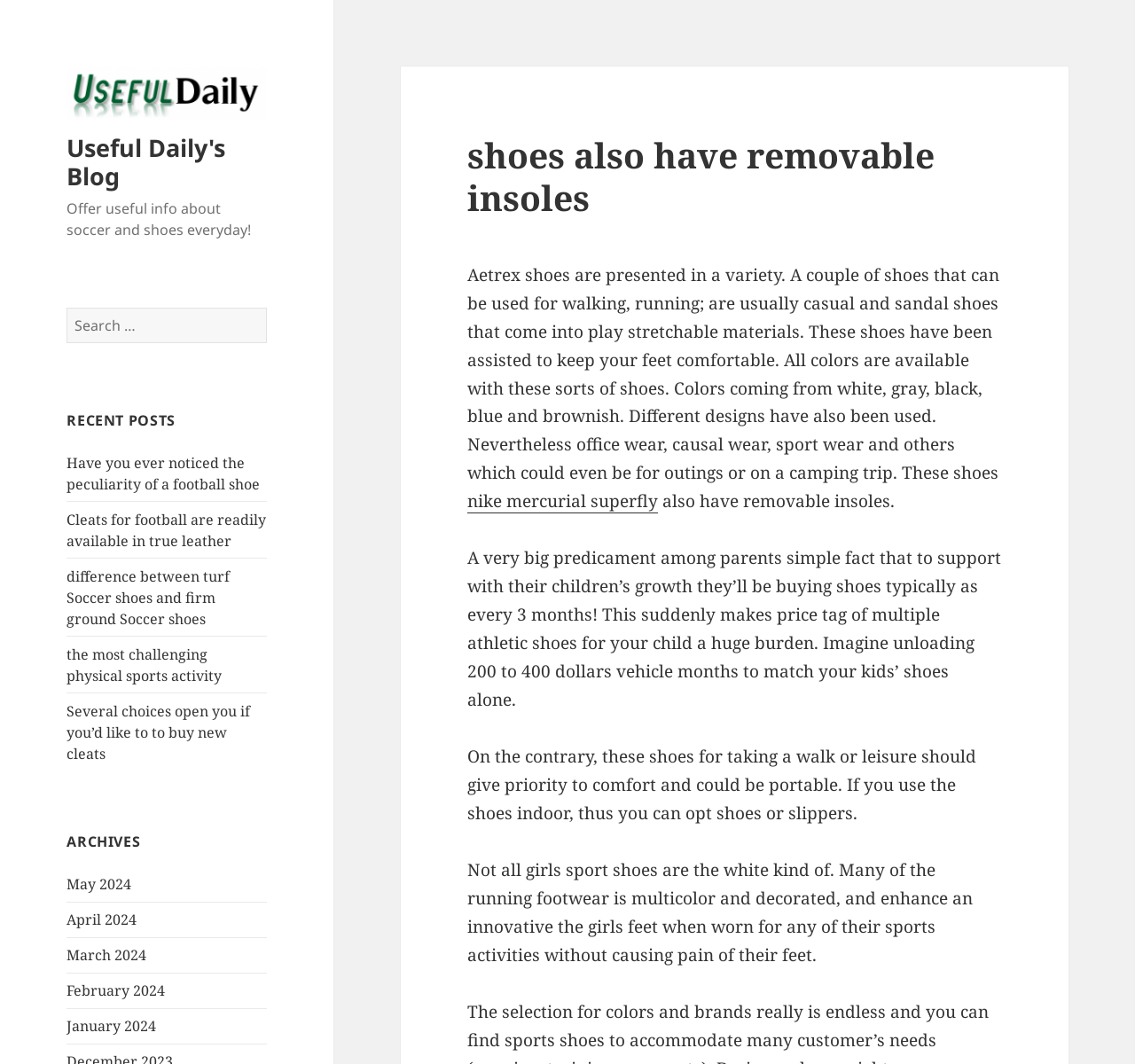What type of content is available on this webpage?
From the image, provide a succinct answer in one word or a short phrase.

Blog posts about soccer and shoes